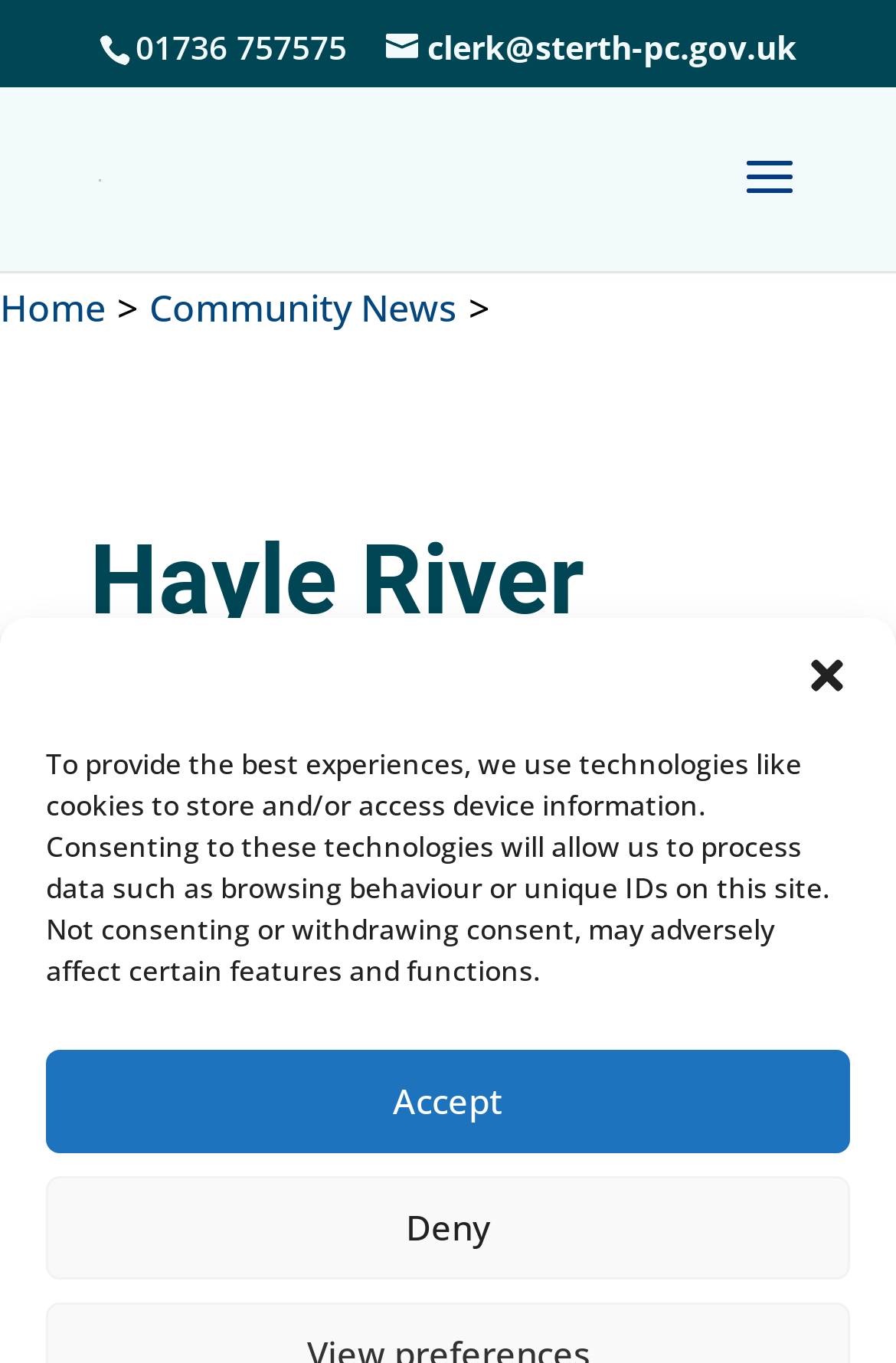Determine the heading of the webpage and extract its text content.

Hayle River Vision Plan